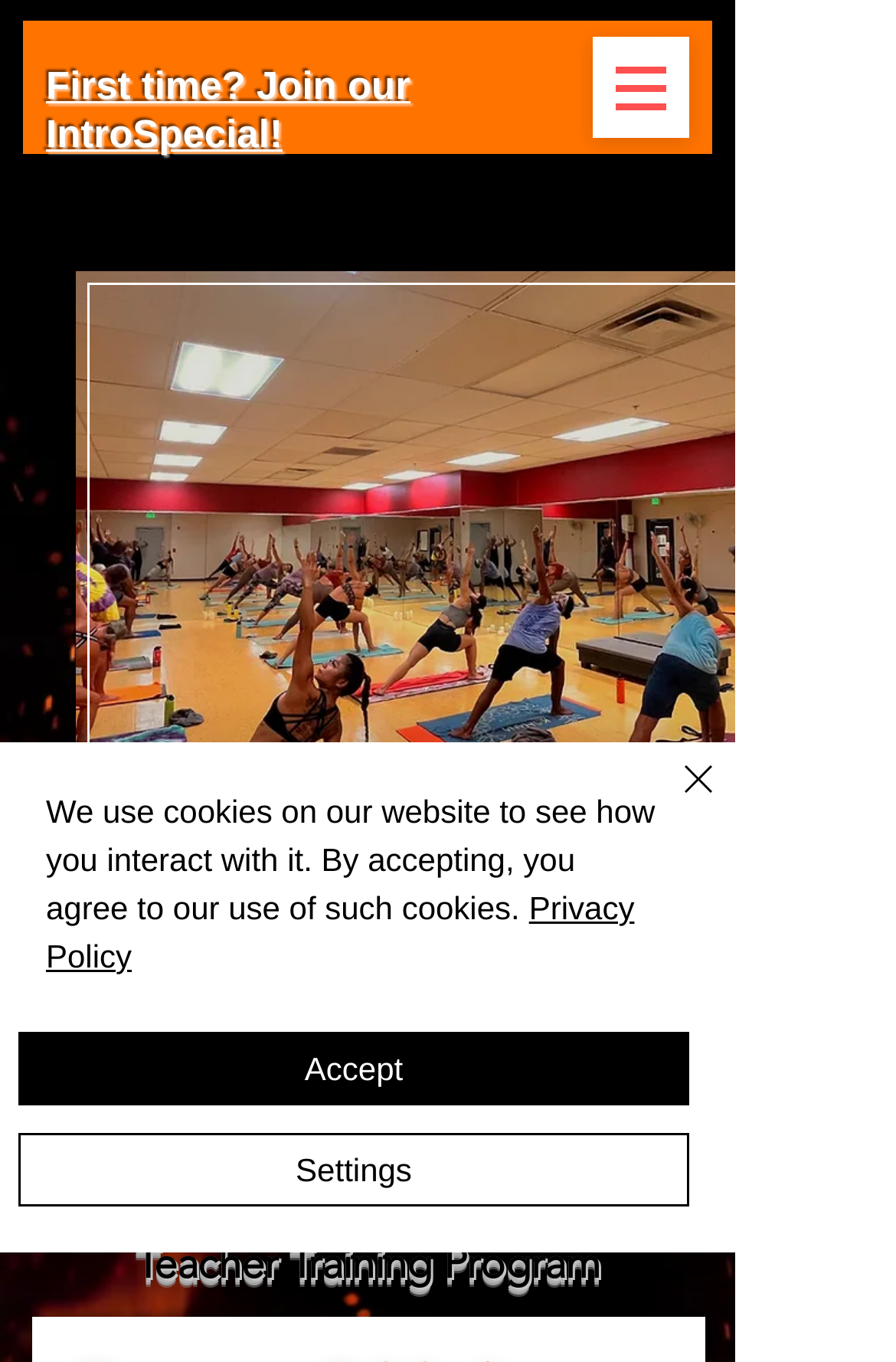For the element described, predict the bounding box coordinates as (top-left x, top-left y, bottom-right x, bottom-right y). All values should be between 0 and 1. Element description: Privacy Policy

[0.051, 0.653, 0.708, 0.715]